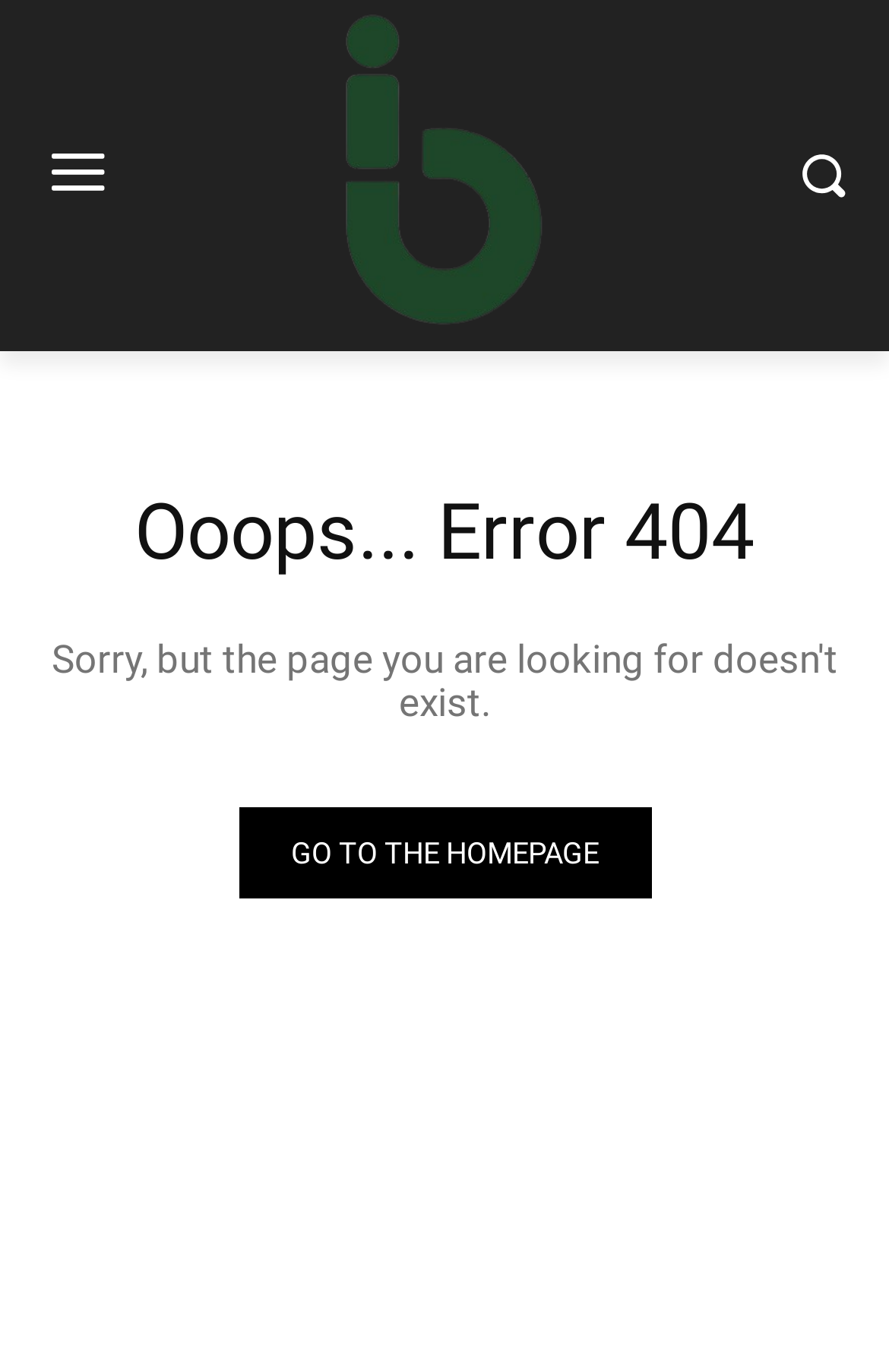Given the element description Go to the homepage, identify the bounding box coordinates for the UI element on the webpage screenshot. The format should be (top-left x, top-left y, bottom-right x, bottom-right y), with values between 0 and 1.

[0.268, 0.588, 0.732, 0.654]